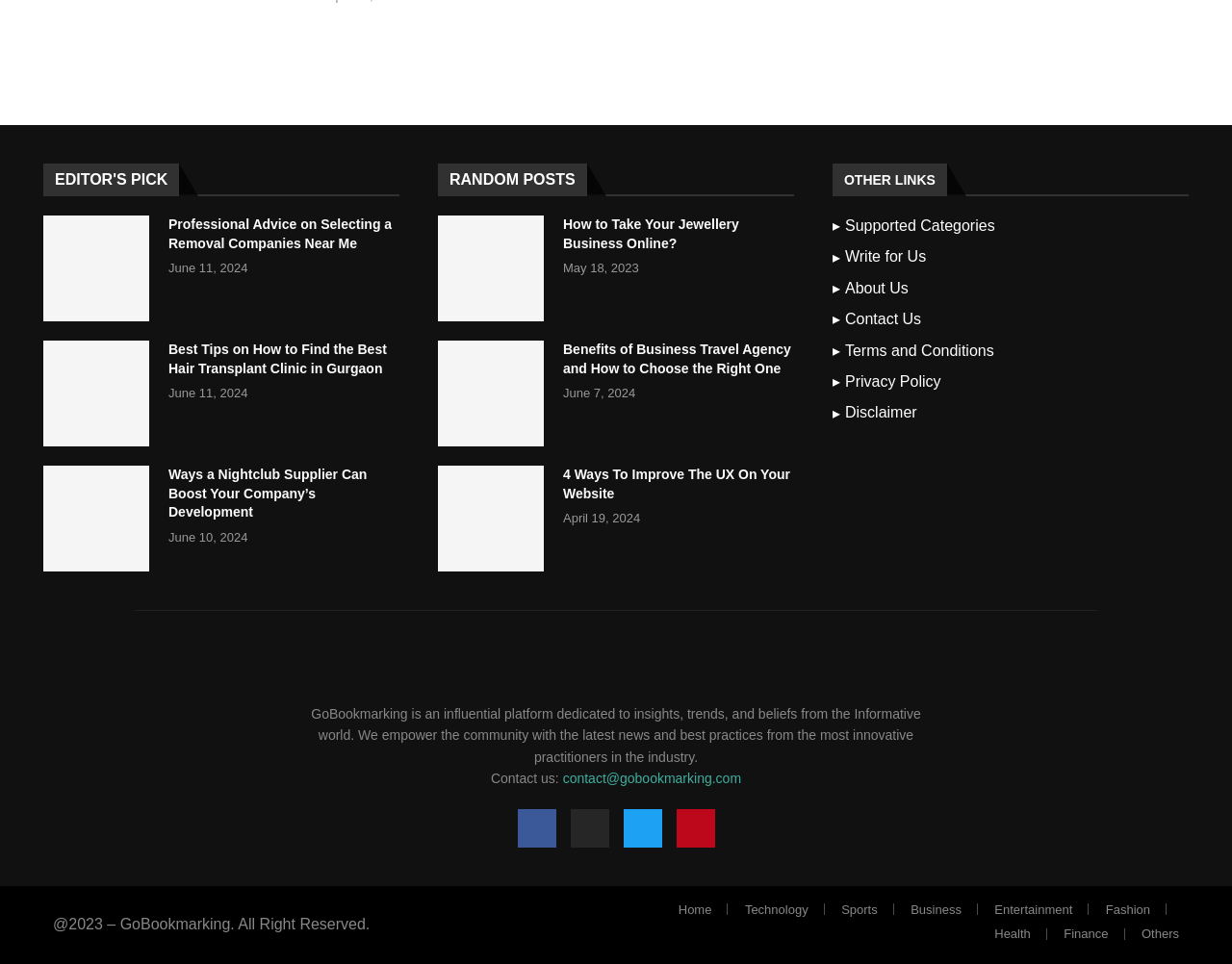Based on the image, provide a detailed response to the question:
How many social media links are there at the bottom of the webpage?

There are 4 social media links at the bottom of the webpage, which are Facebook, Instagram, Twitter, and Pinterest, allowing users to connect with GoBookmarking on these platforms.